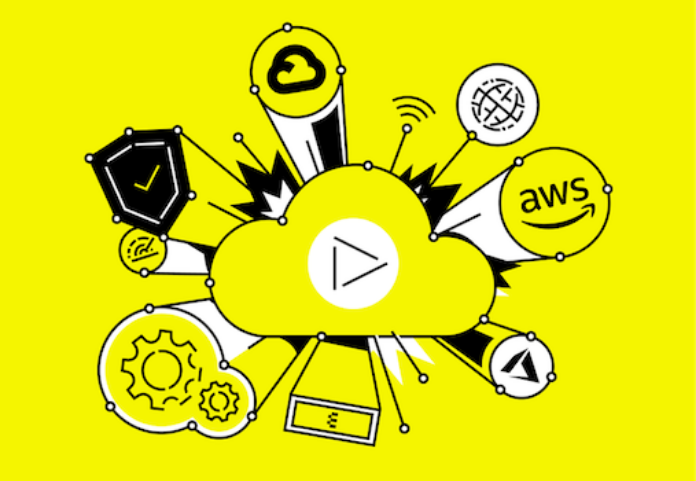Describe all the important aspects and features visible in the image.

The image features a vibrant yellow background with a stylized cloud at its center, symbolizing cloud computing and media storage solutions. Surrounding the cloud are various graphic elements, including a play button, gear icons, and cloud symbols, representing the integration of technology and creativity in media workflows. Prominently displayed is the 'AWS' logo, highlighting the partnership with Amazon Web Services, emphasizing the cloud's reliability and scalability. This illustration visually conveys the dynamic and innovative nature of the media and entertainment industry's shift towards cloud solutions, aimed at enhancing operational efficiency and transforming workflows.